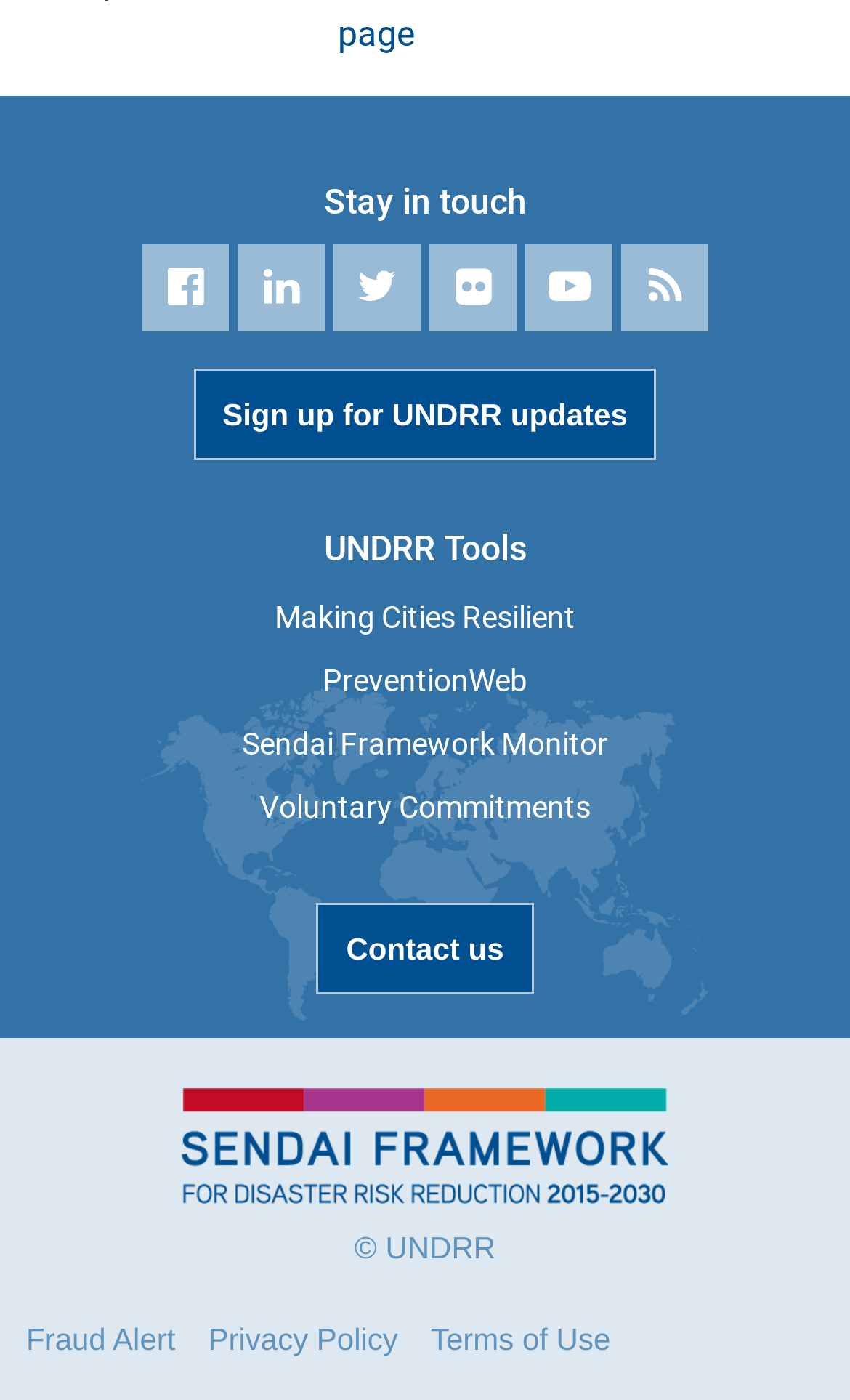Provide the bounding box for the UI element matching this description: "Sign up for UNDRR updates".

[0.228, 0.263, 0.772, 0.329]